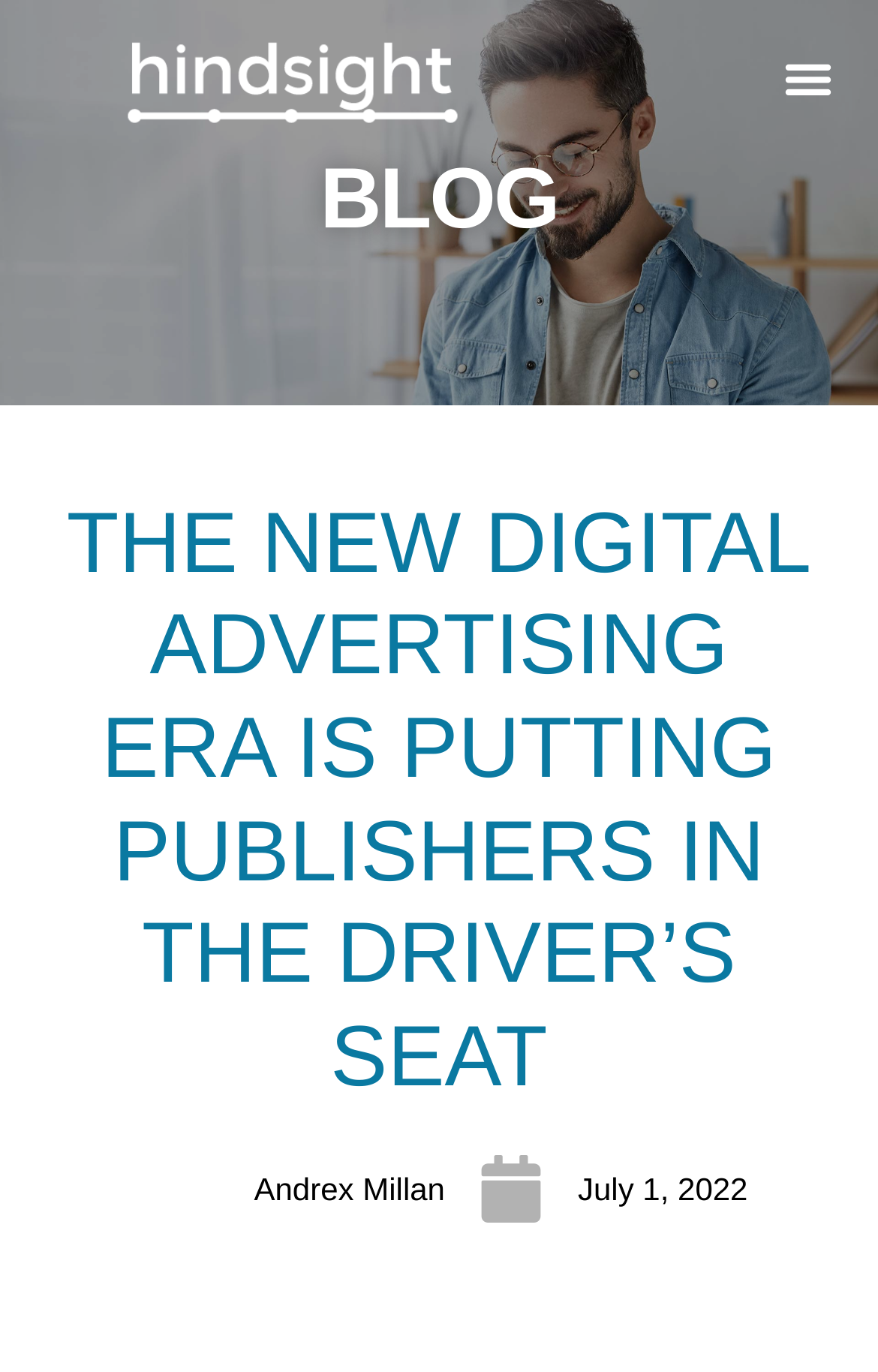Provide the bounding box coordinates for the UI element that is described by this text: "Andrex Millan". The coordinates should be in the form of four float numbers between 0 and 1: [left, top, right, bottom].

[0.148, 0.842, 0.507, 0.892]